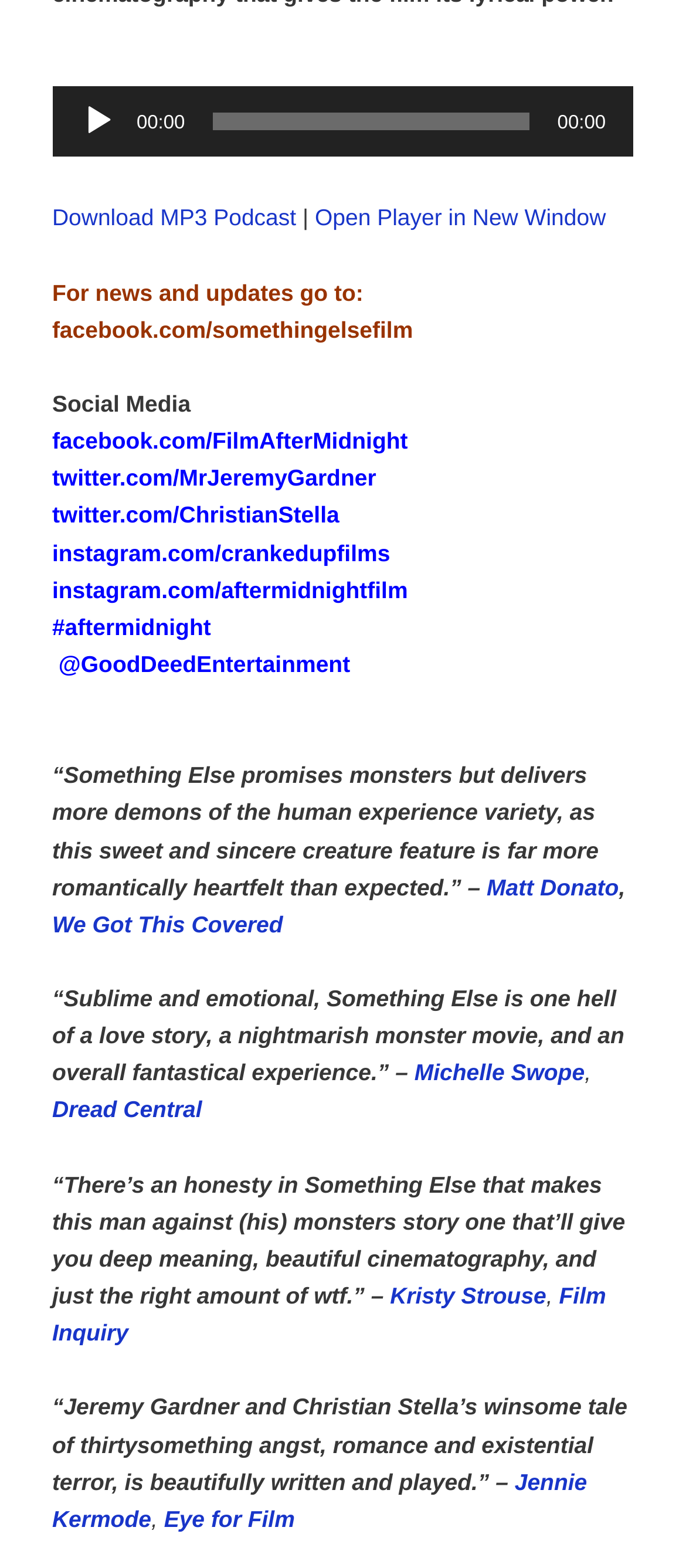Identify the bounding box coordinates necessary to click and complete the given instruction: "Check Twitter profile".

[0.076, 0.297, 0.548, 0.313]